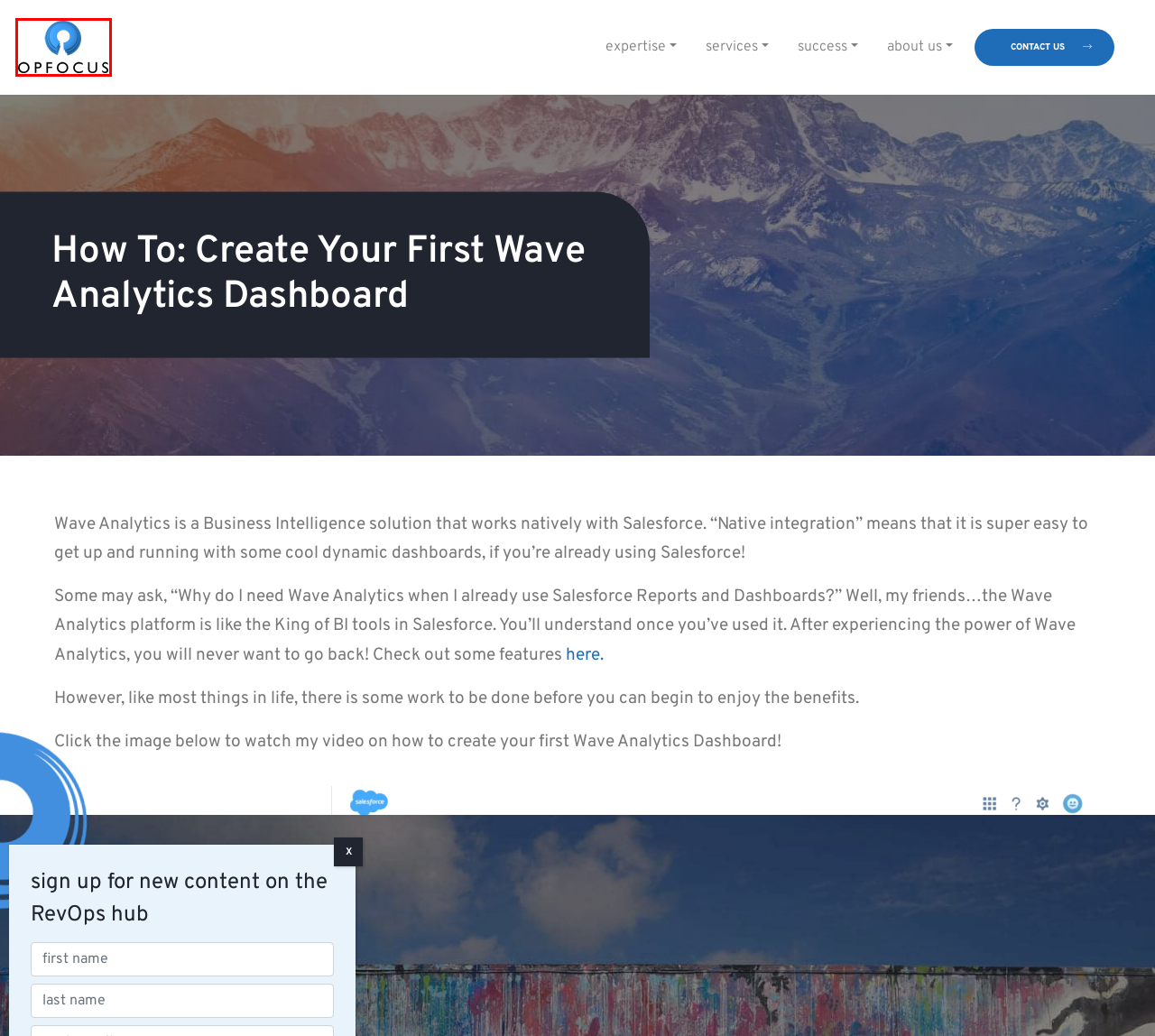Review the webpage screenshot and focus on the UI element within the red bounding box. Select the best-matching webpage description for the new webpage that follows after clicking the highlighted element. Here are the candidates:
A. Salesforce application & AppExchange development - OpFocus
B. OpFocus Thrive - Salesforce managed services - OpFocus
C. OpFocus - Your SaaS Growth Partners - Let's reach hypergrowth!
D. OpFocus Services - How we empower SaaS teams to reach their goals
E. acquisition integration & org merges - SaaS growth advisory - OpFocus
F. contact us - your Salesforce & SaaS growth partner - OpFocus
G. Meet the OpFocus team: Discover the amazing people that keep us going!
H. Privacy Policy - OpFocus

C